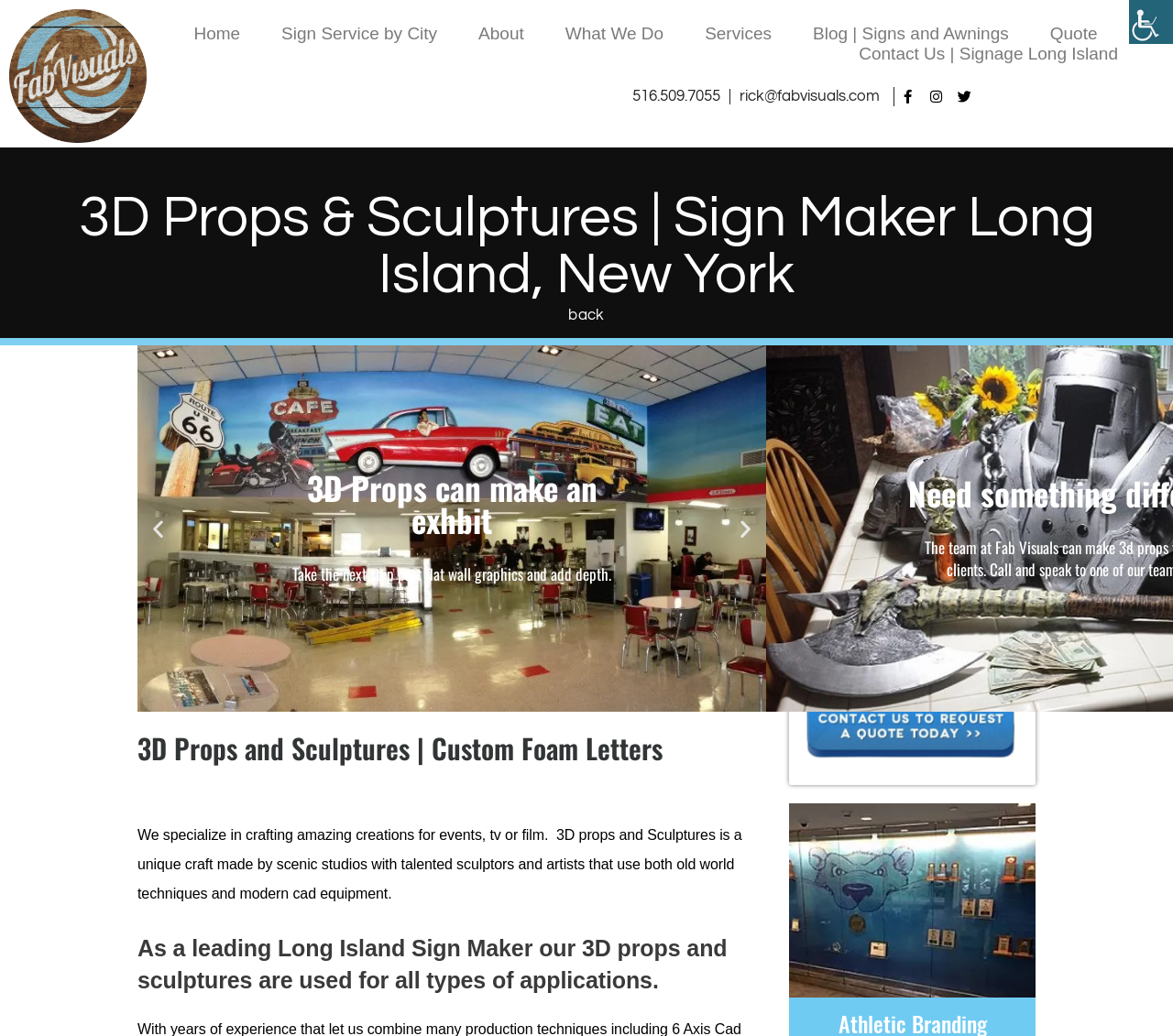Please determine the bounding box coordinates of the element to click on in order to accomplish the following task: "Call 516.509.7055". Ensure the coordinates are four float numbers ranging from 0 to 1, i.e., [left, top, right, bottom].

[0.539, 0.08, 0.614, 0.107]